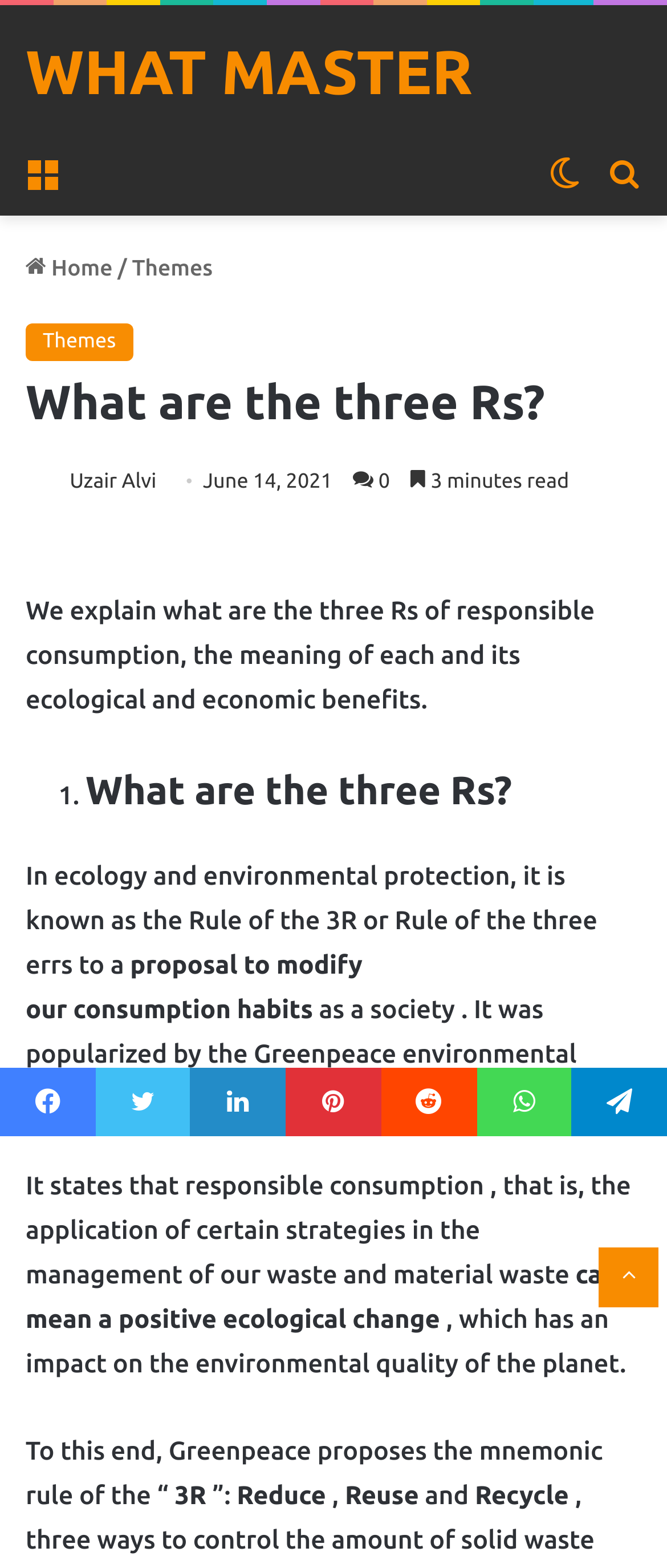Who popularized the concept of the three Rs?
Use the information from the image to give a detailed answer to the question.

I determined the answer by reading the main content of the article, where it is mentioned that the concept of the three Rs was popularized by the Greenpeace environmental group.